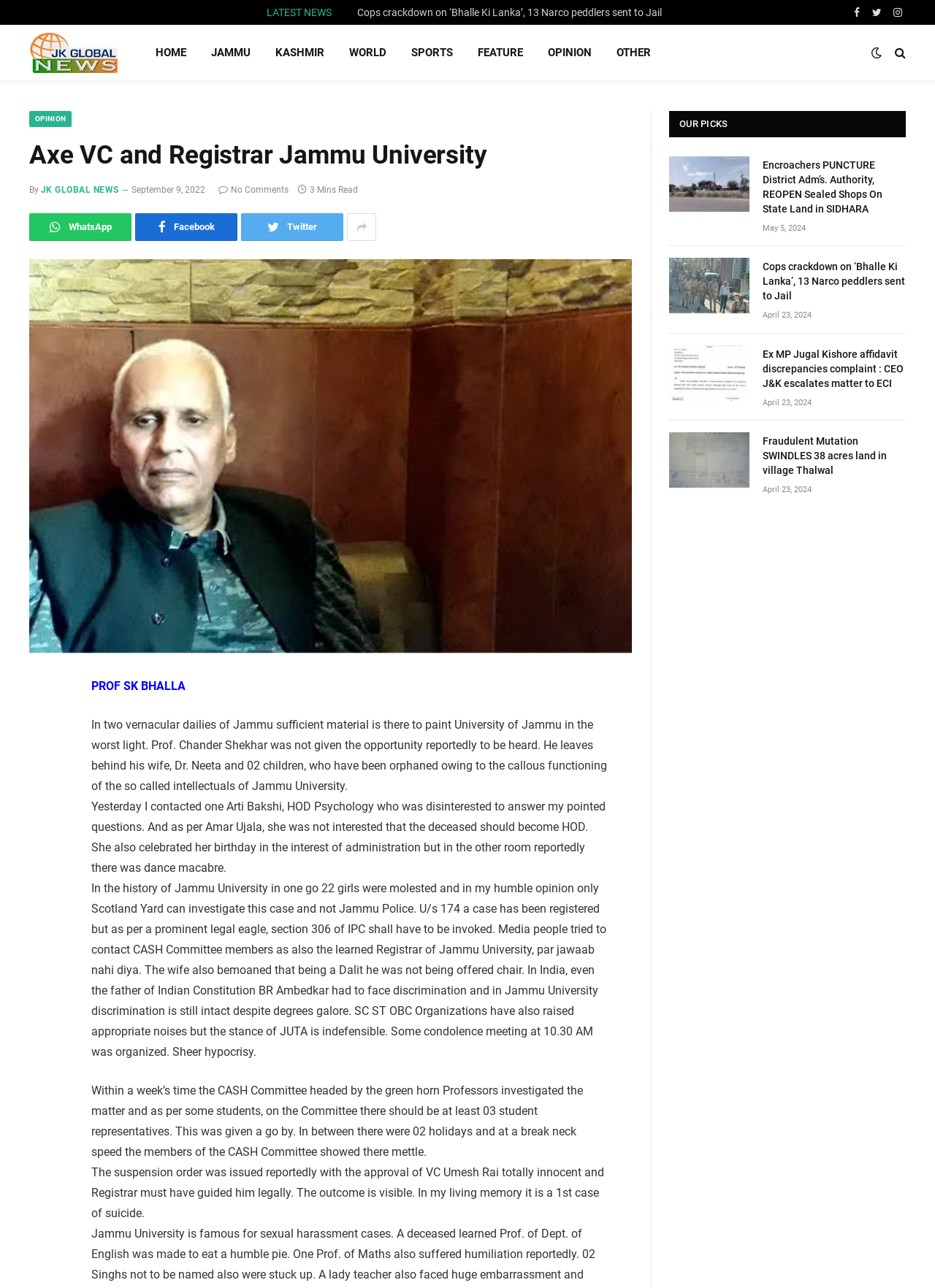Identify the bounding box coordinates of the area you need to click to perform the following instruction: "View the latest news".

[0.285, 0.005, 0.354, 0.014]